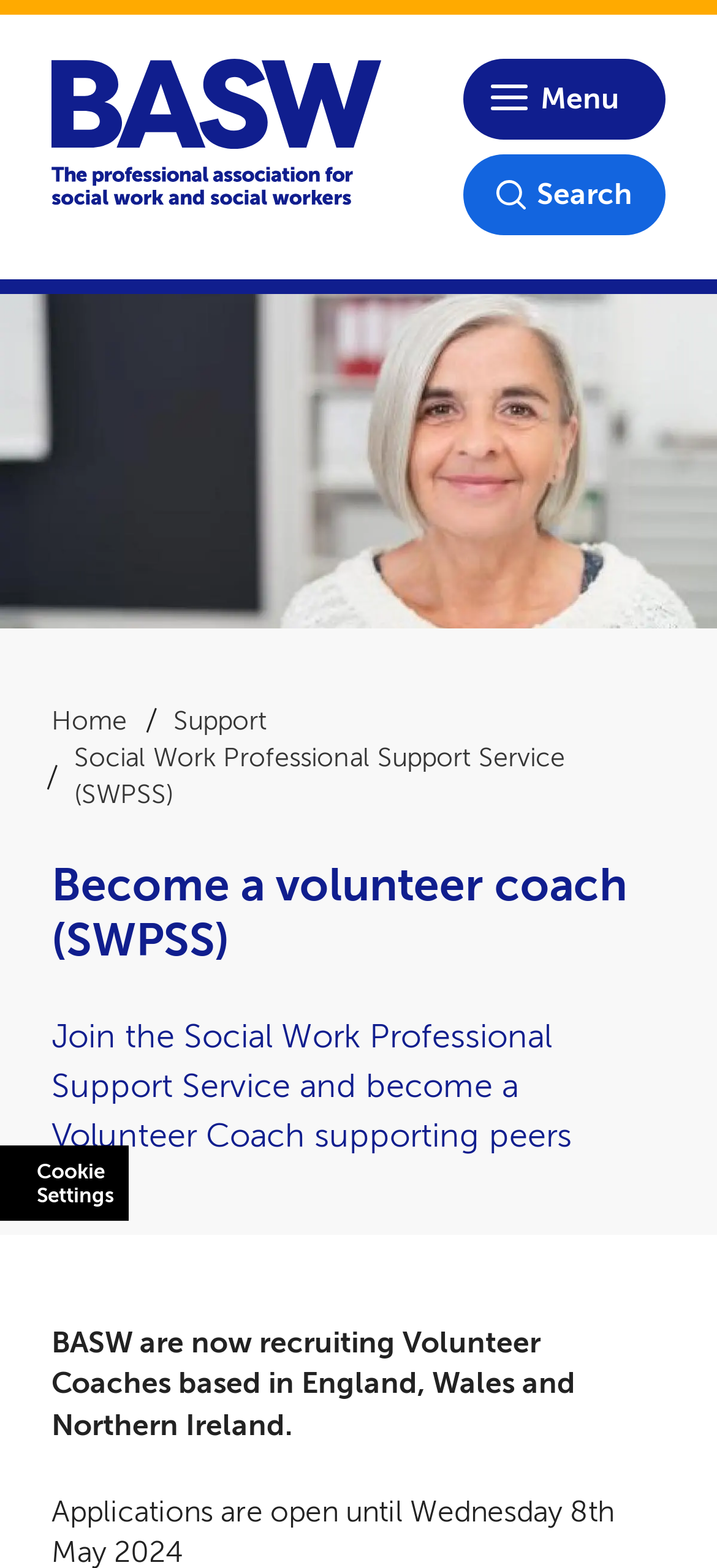What is the role of a Volunteer Coach?
Can you provide a detailed and comprehensive answer to the question?

Although the webpage does not explicitly state the role of a Volunteer Coach, it can be inferred that their role is to support peers, as mentioned in the description of the Social Work Professional Support Service.